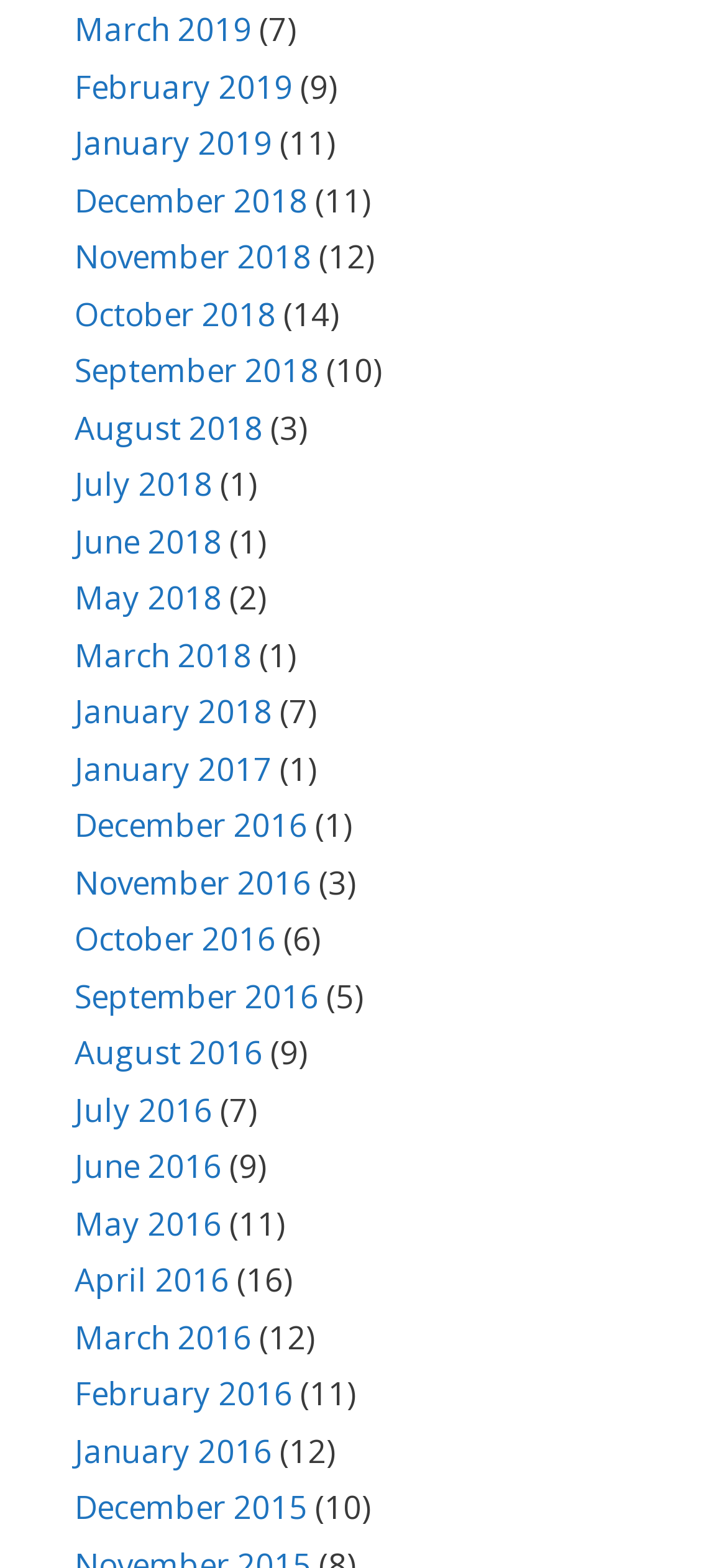How many links are there for the year 2018?
Look at the screenshot and give a one-word or phrase answer.

12